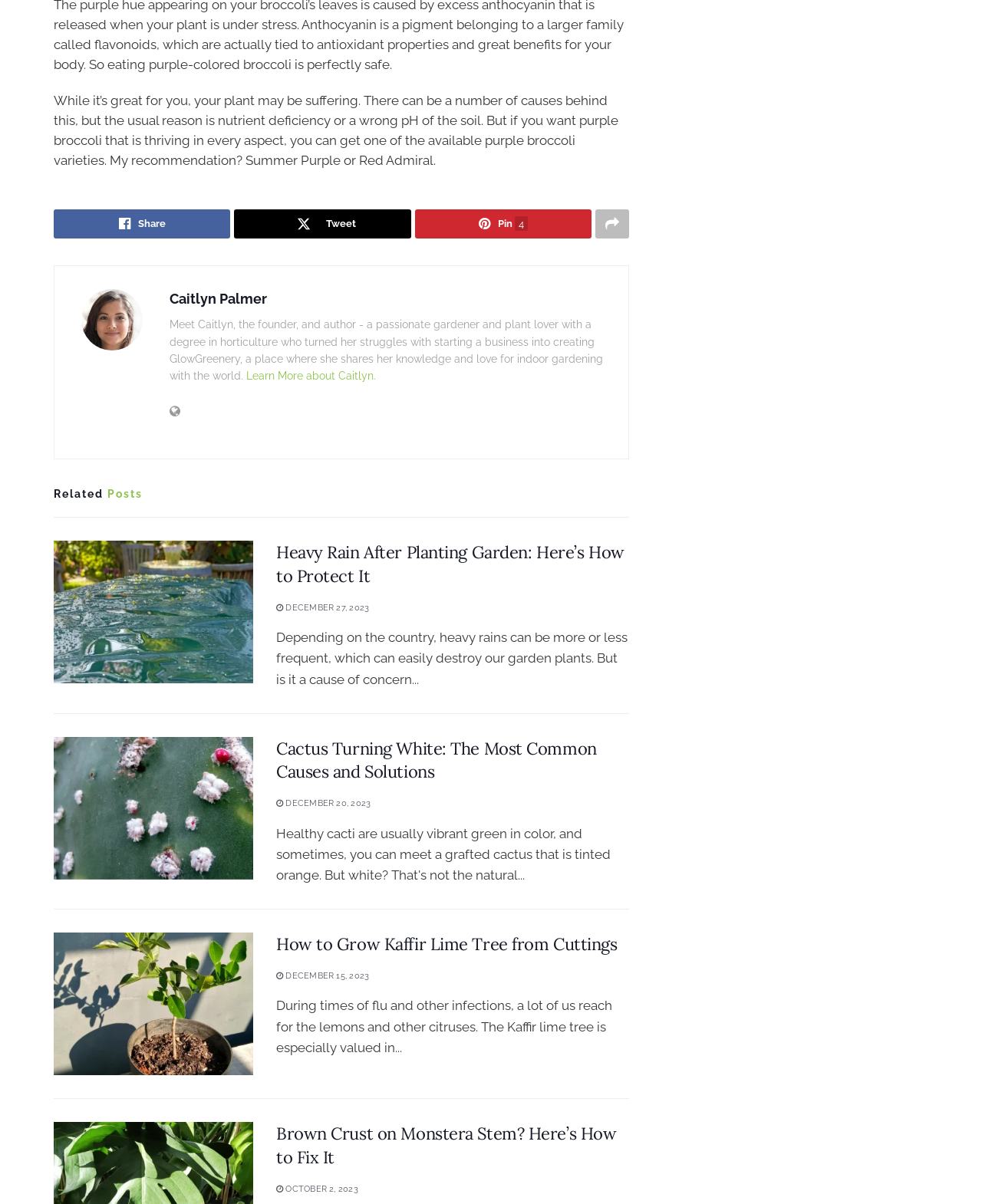What is the date of the latest related post?
Make sure to answer the question with a detailed and comprehensive explanation.

The latest related post is 'Heavy Rain After Planting Garden', and its date can be found below the heading, which is DECEMBER 27, 2023.